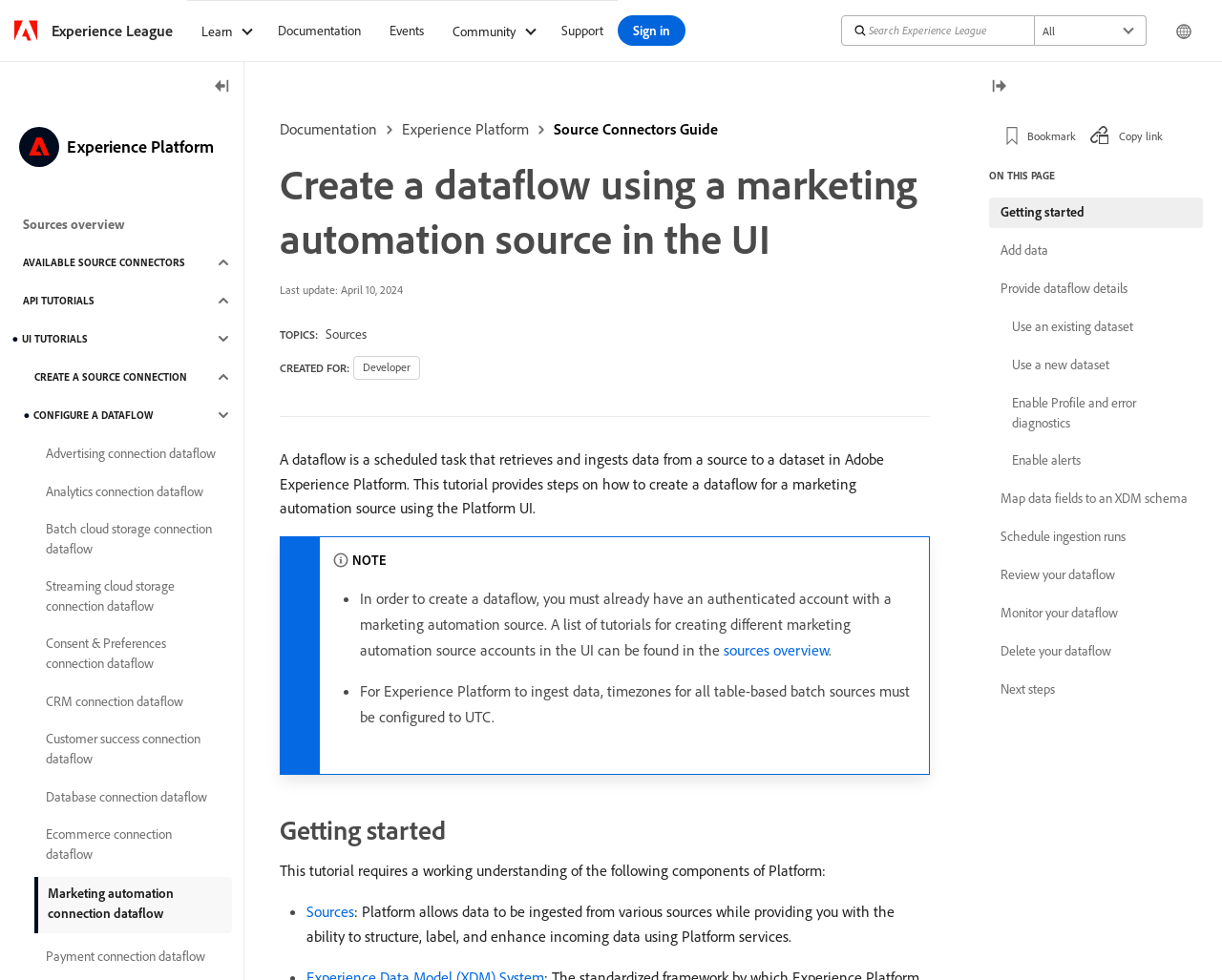Locate the UI element described as follows: "BLOG ASSIGNMENTS". Return the bounding box coordinates as four float numbers between 0 and 1 in the order [left, top, right, bottom].

None